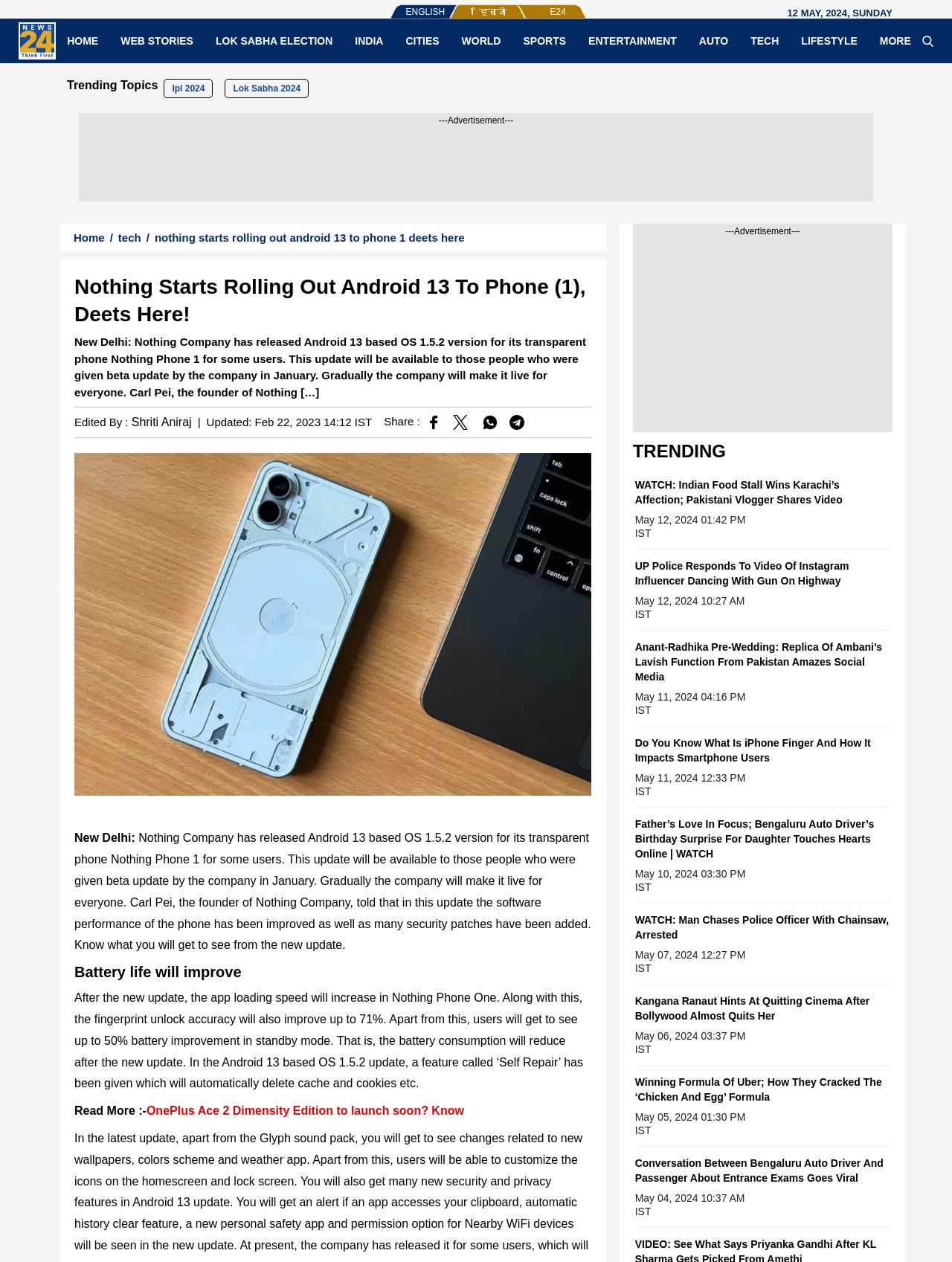What is the expected improvement in battery life after the update?
Kindly answer the question with as much detail as you can.

I found the answer by reading the article, which mentions that users will get to see up to 50% battery improvement in standby mode after the new update.